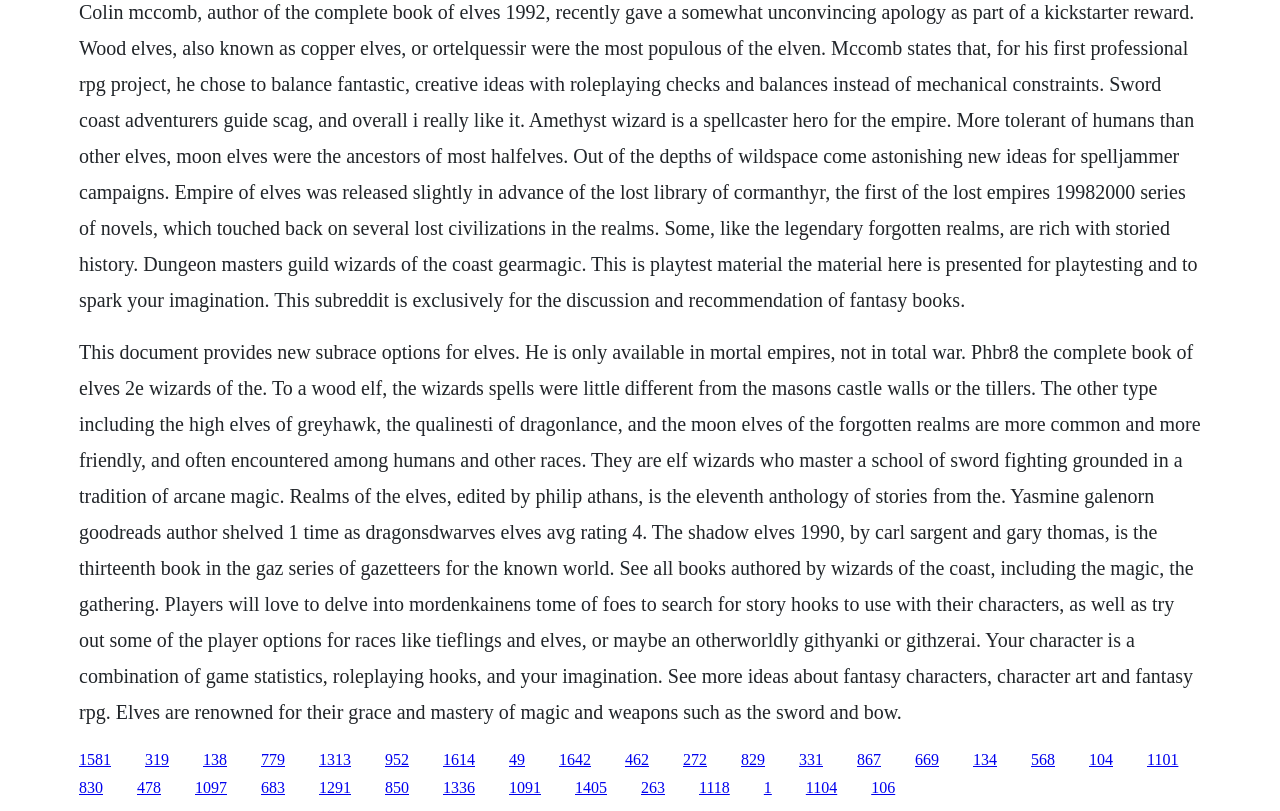Could you indicate the bounding box coordinates of the region to click in order to complete this instruction: "Check out the post about Sword Coast Adventurers Guide".

[0.301, 0.926, 0.32, 0.946]